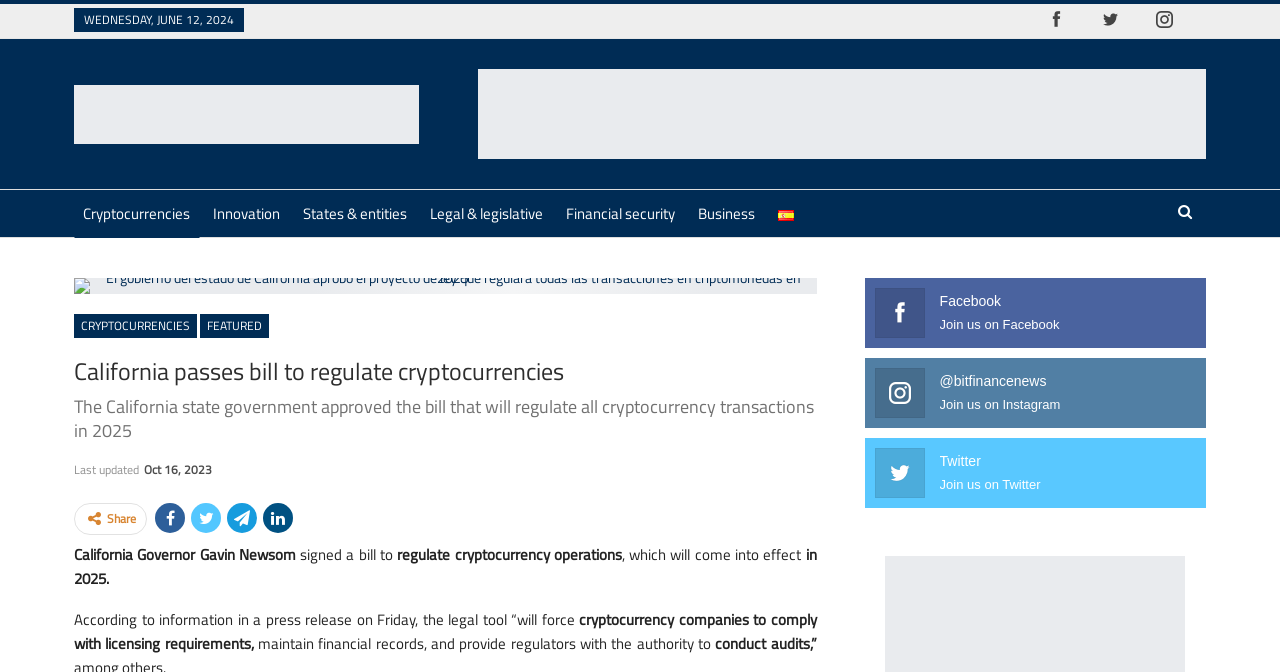What is the name of the governor who signed the bill?
Analyze the image and provide a thorough answer to the question.

I found the answer by reading the text on the webpage, which mentions 'California Governor Gavin Newsom' as the person who signed a bill to regulate cryptocurrency operations.